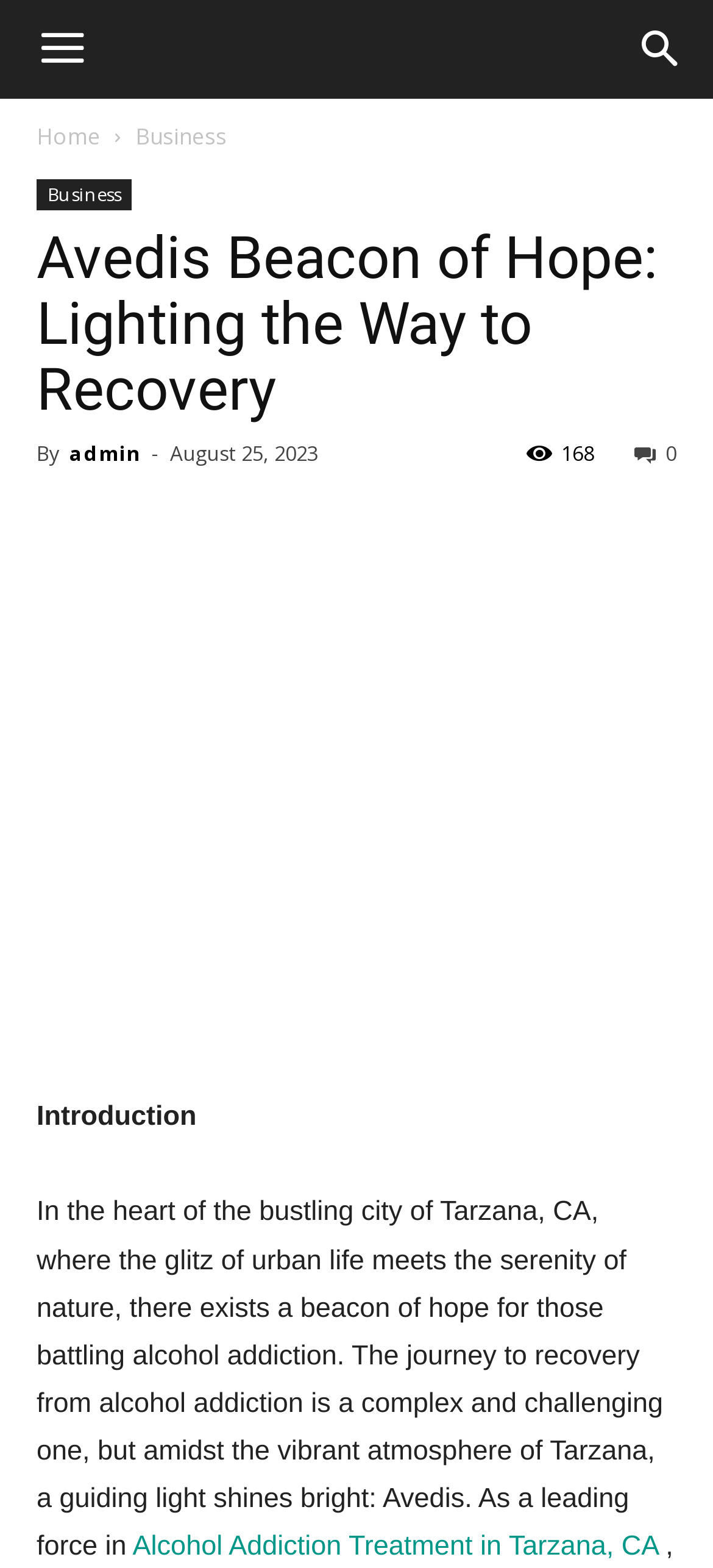What is the principal heading displayed on the webpage?

Avedis Beacon of Hope: Lighting the Way to Recovery